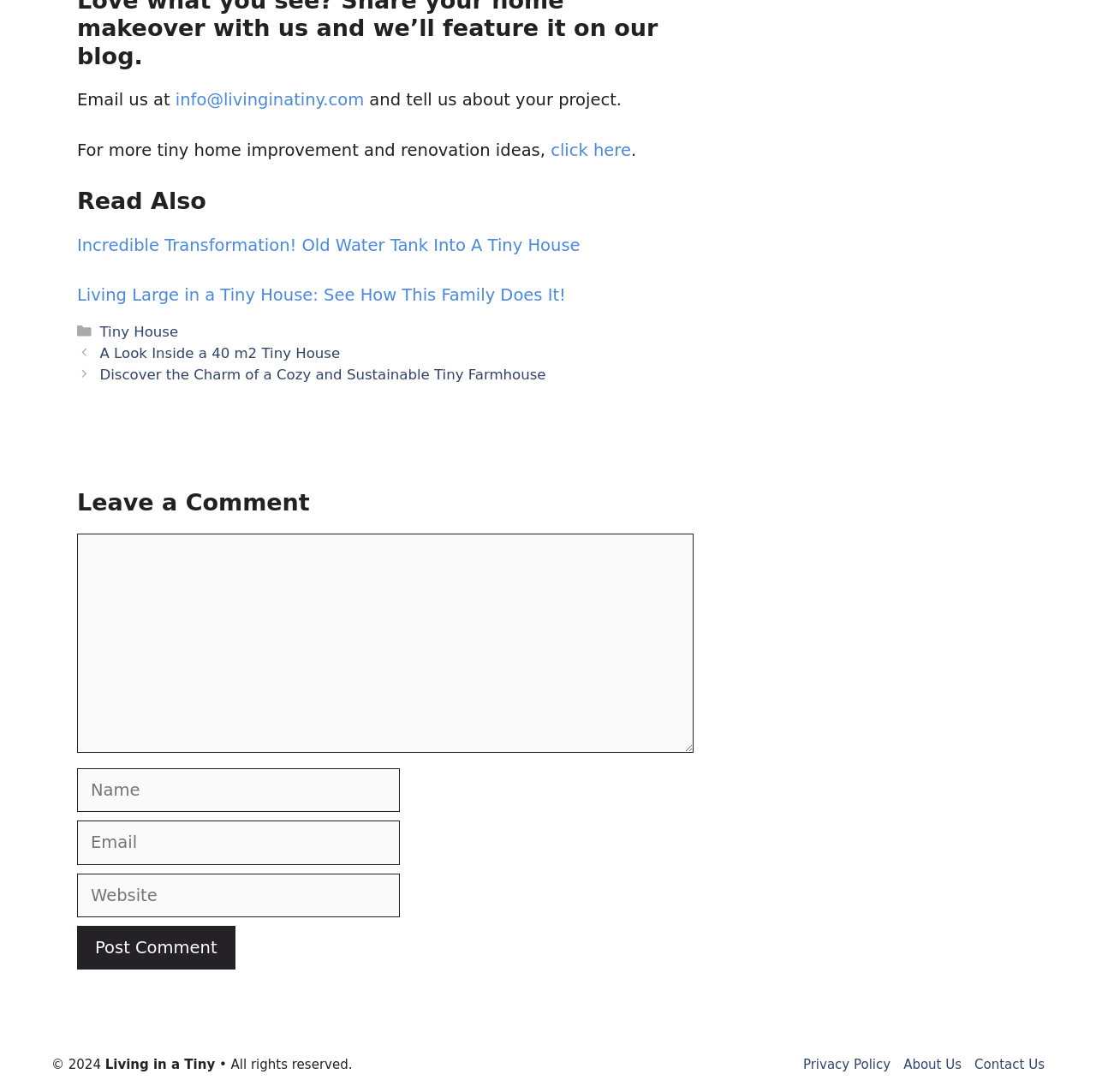Utilize the details in the image to give a detailed response to the question: What is the email address to contact?

The email address can be found in the top section of the webpage, where it says 'Email us at' followed by the email address 'info@livinginatiny.com'.